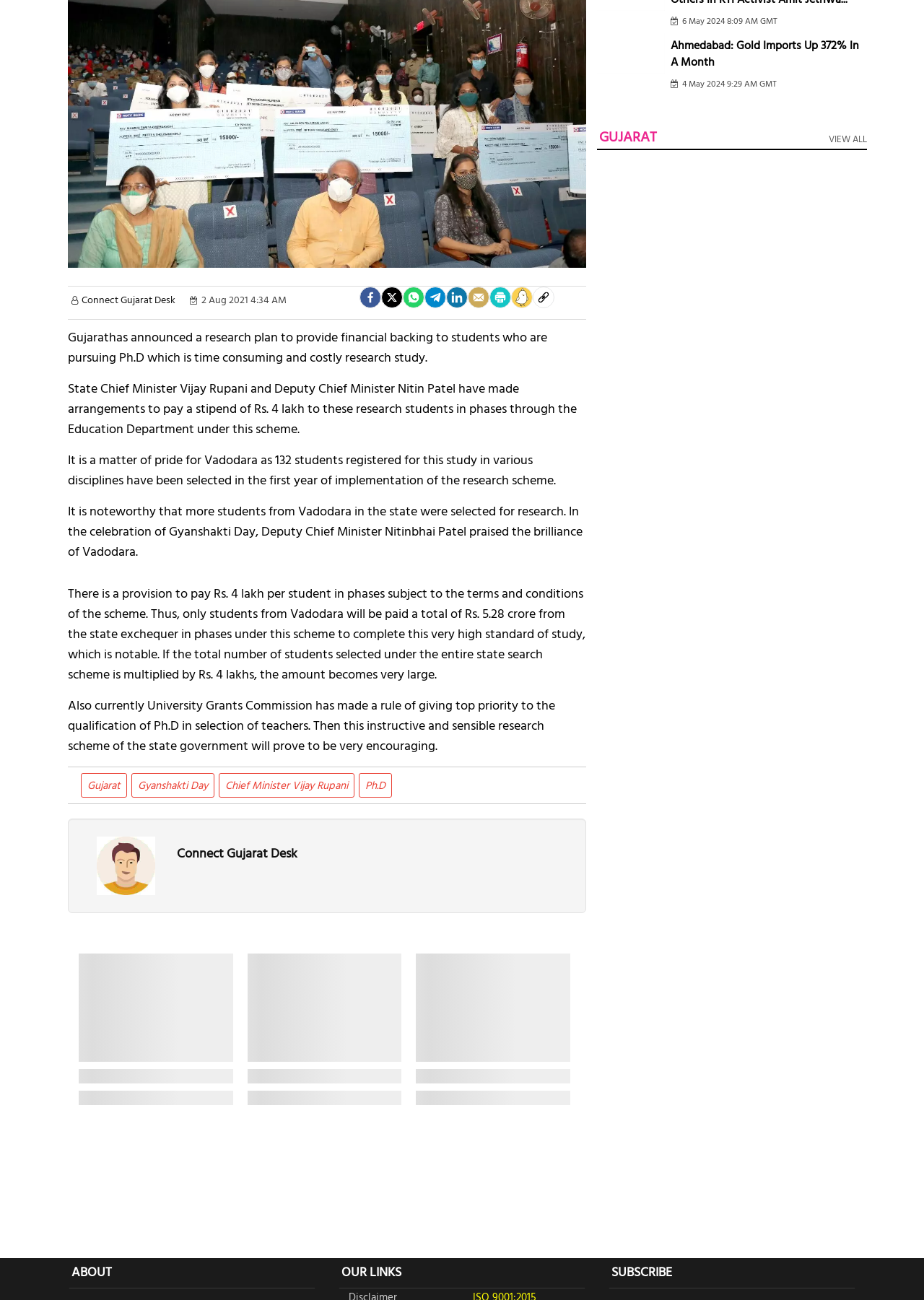Please determine the bounding box coordinates for the UI element described as: "Connect Gujarat Desk".

[0.192, 0.633, 0.322, 0.648]